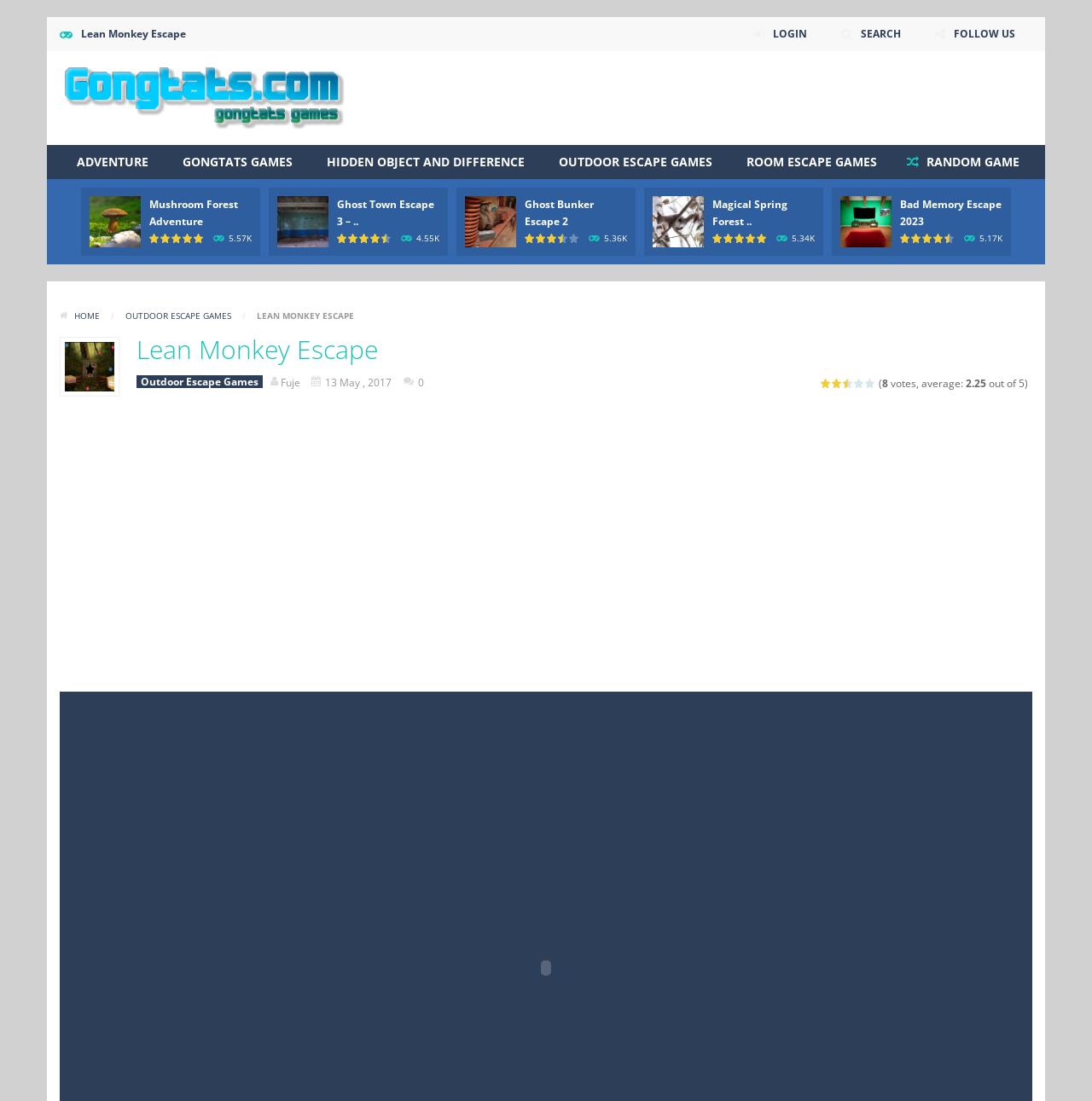How many votes does the game 'Mushroom Forest Adventure' have?
Respond to the question with a single word or phrase according to the image.

3 votes